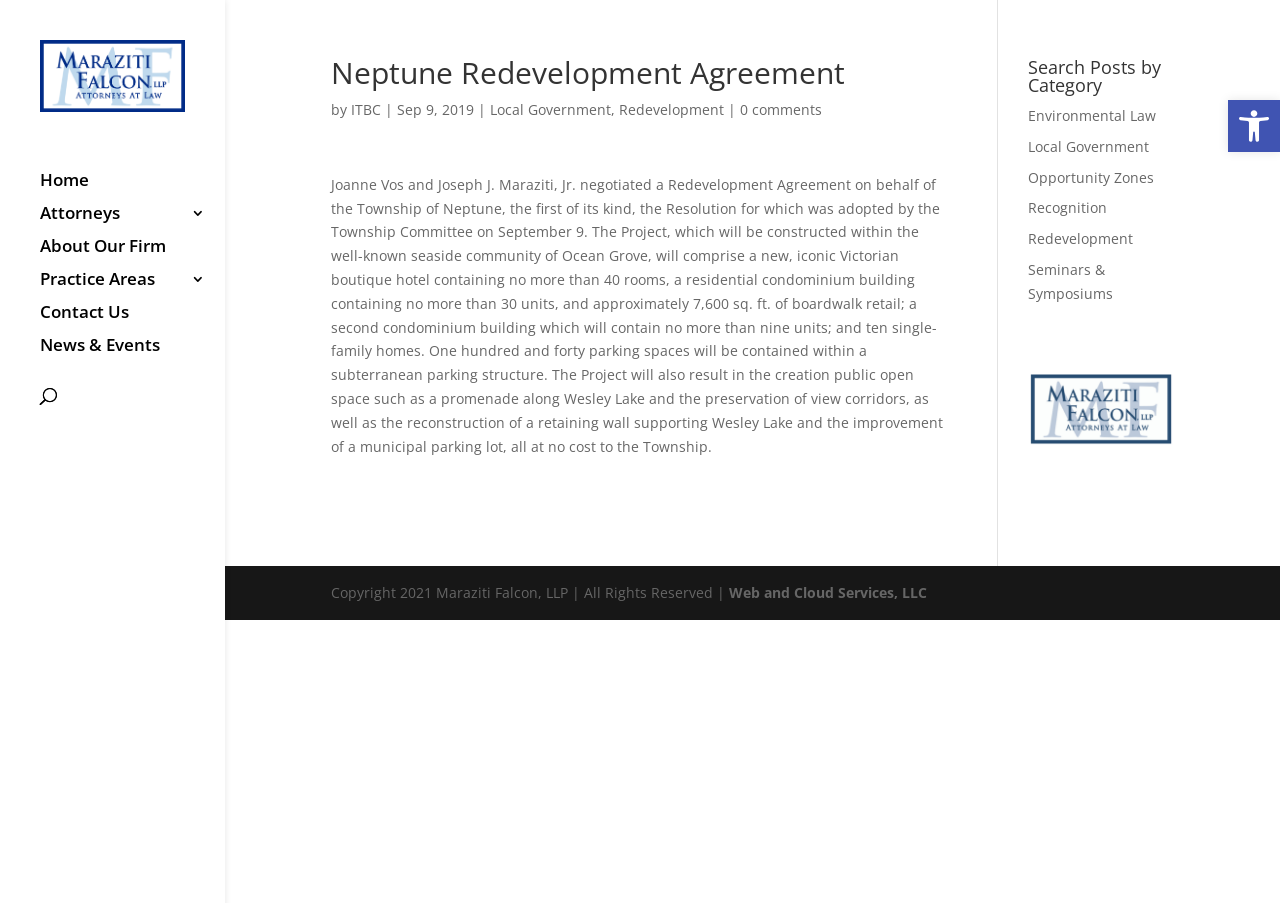Identify the bounding box coordinates for the element that needs to be clicked to fulfill this instruction: "Click the link 'Zone windows vpn client software'". Provide the coordinates in the format of four float numbers between 0 and 1: [left, top, right, bottom].

None